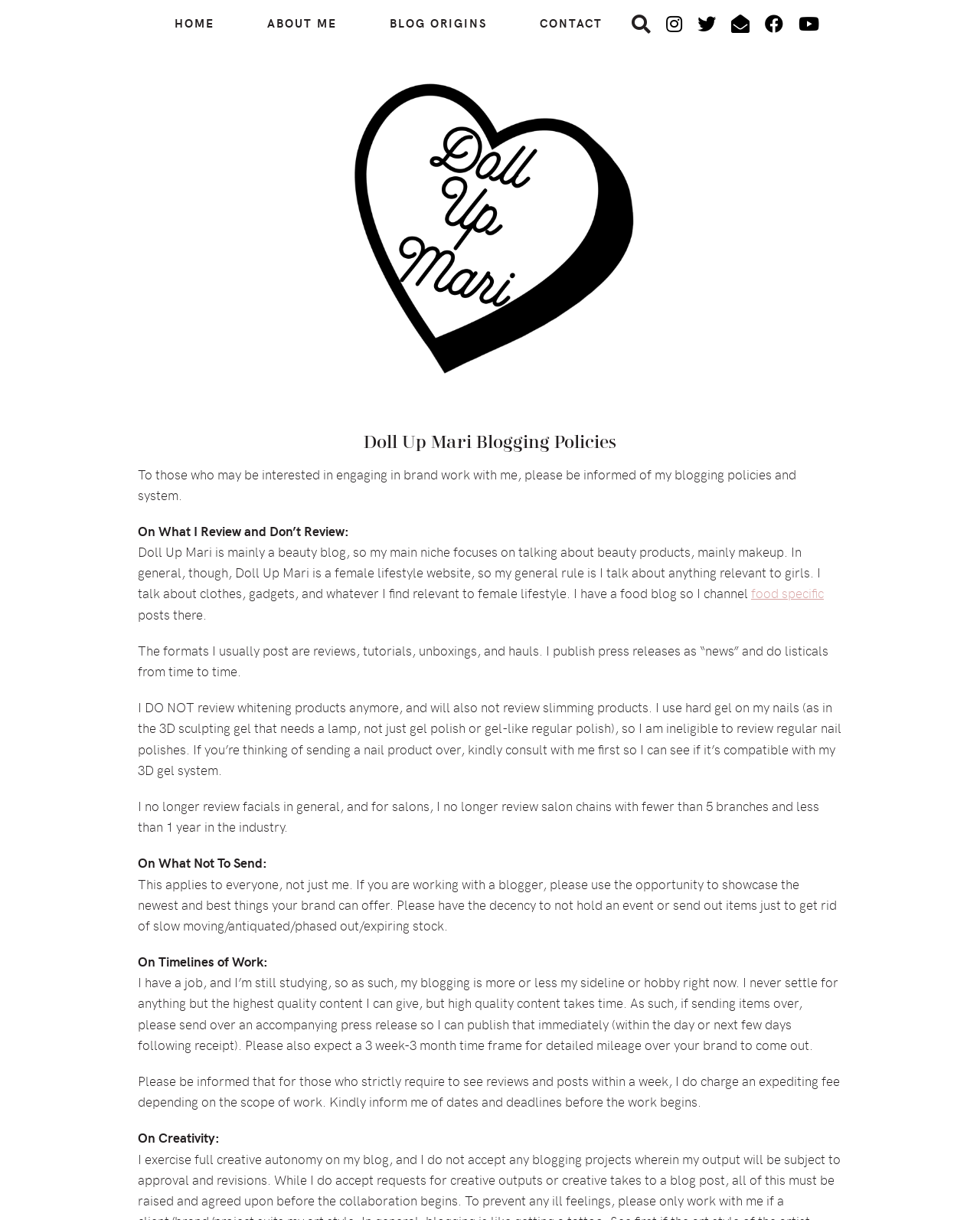Identify the bounding box coordinates for the UI element described by the following text: "About Me". Provide the coordinates as four float numbers between 0 and 1, in the format [left, top, right, bottom].

[0.247, 0.0, 0.37, 0.038]